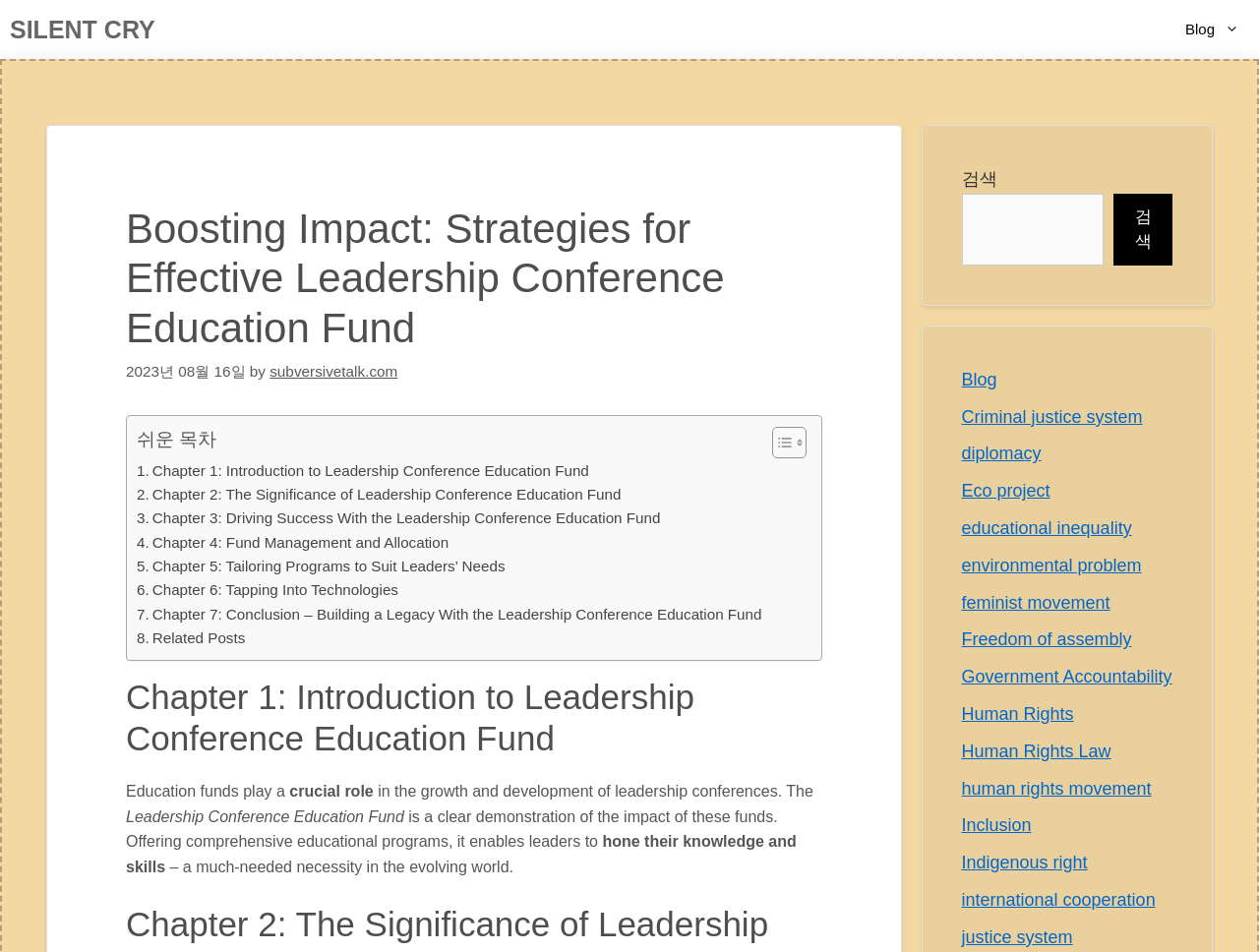Indicate the bounding box coordinates of the element that must be clicked to execute the instruction: "View Featured Brokers". The coordinates should be given as four float numbers between 0 and 1, i.e., [left, top, right, bottom].

None